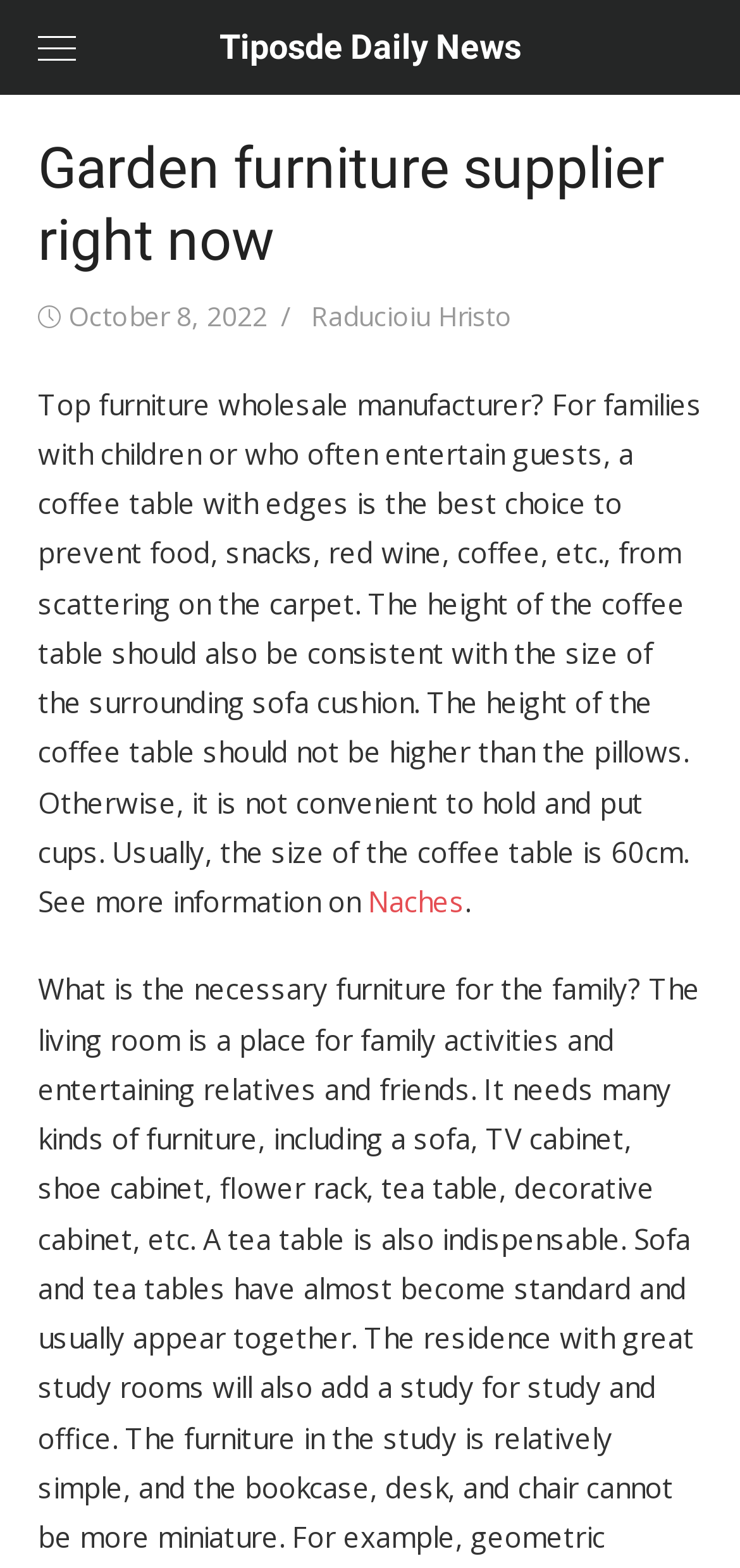Give a short answer to this question using one word or a phrase:
What is the typical size of a coffee table?

60cm